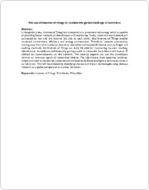Answer succinctly with a single word or phrase:
What license protects the work?

Attribution-NonCommercial-ShareAlike 3.0 United States